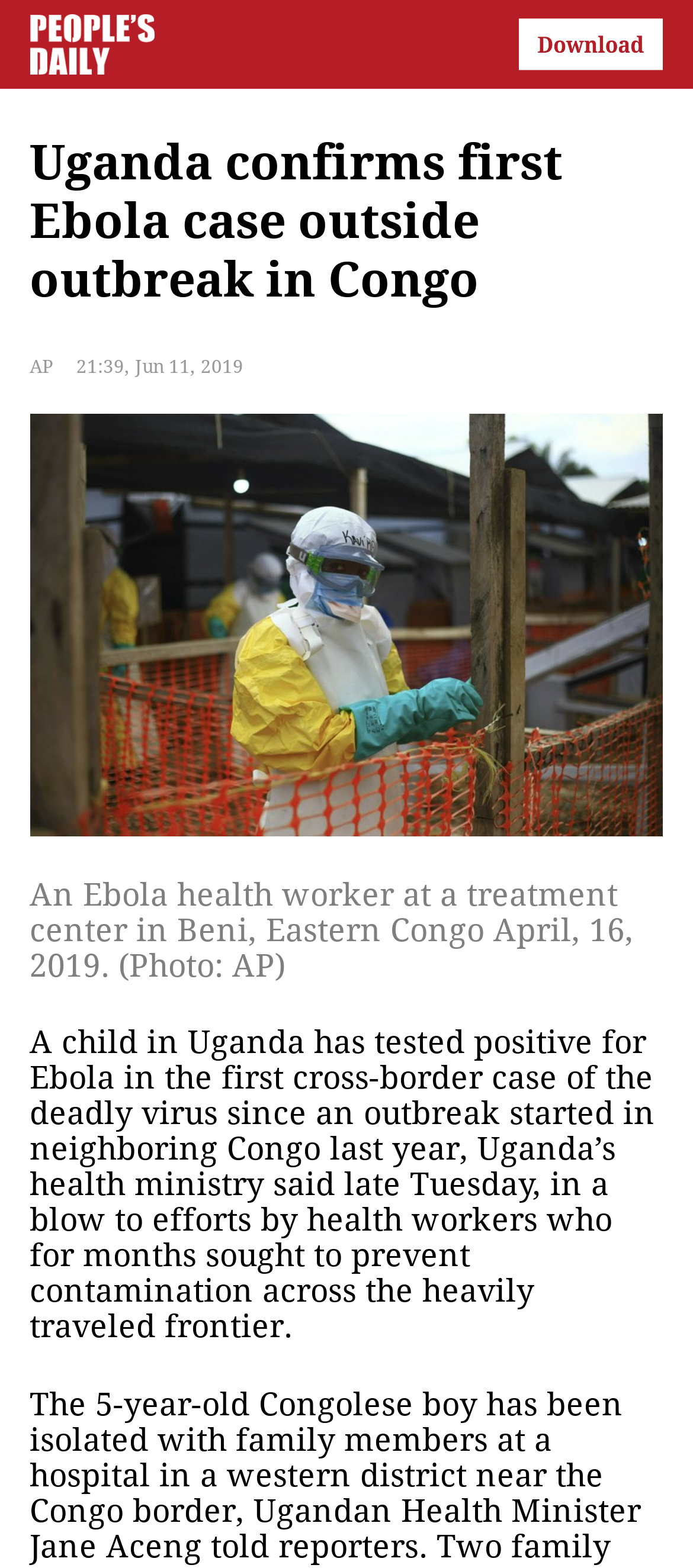When was the photo of the Ebola health worker taken?
Based on the screenshot, provide a one-word or short-phrase response.

April 16, 2019